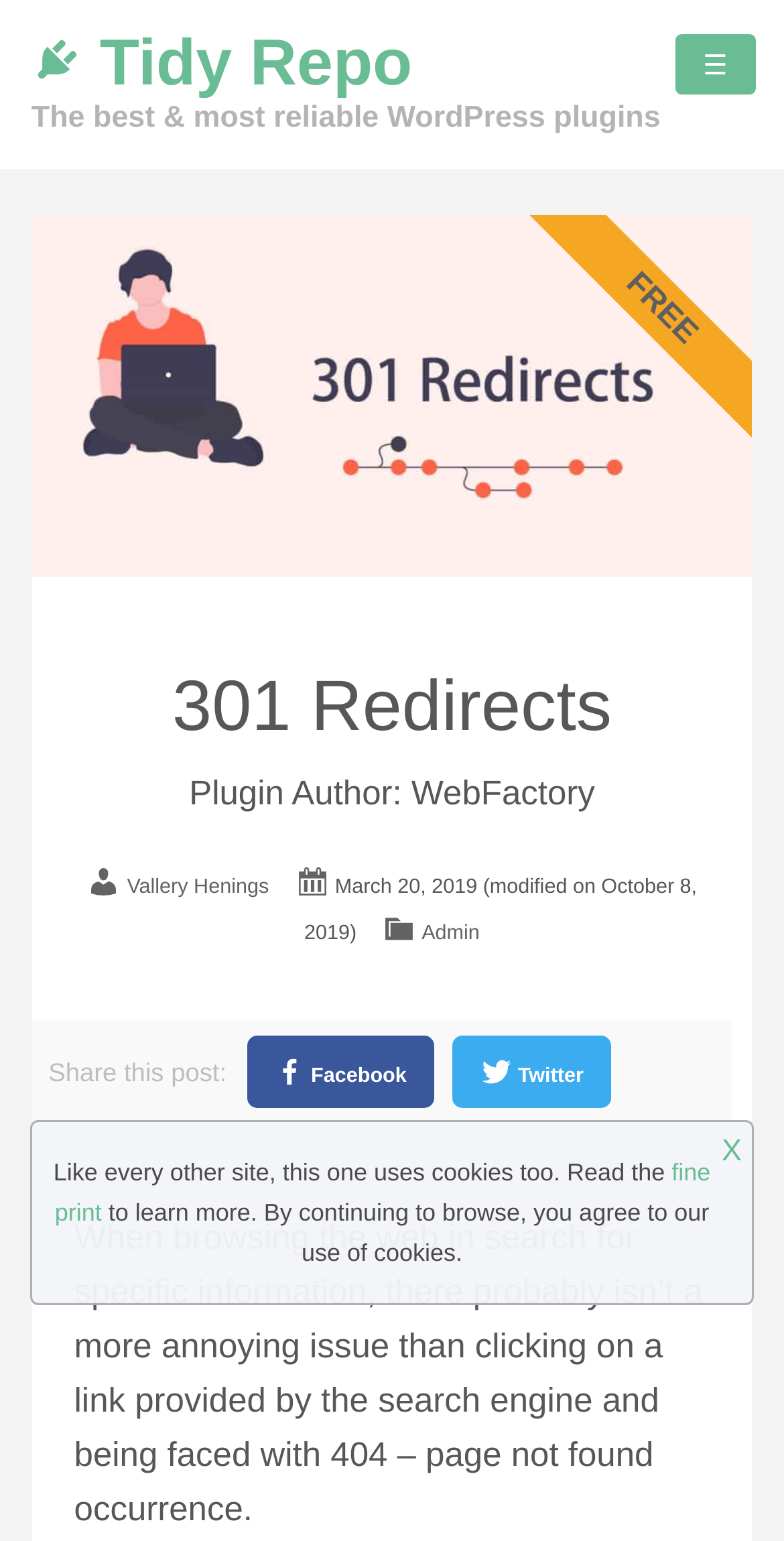Given the element description: "SEO (21)", predict the bounding box coordinates of this UI element. The coordinates must be four float numbers between 0 and 1, given as [left, top, right, bottom].

[0.5, 0.411, 0.67, 0.433]